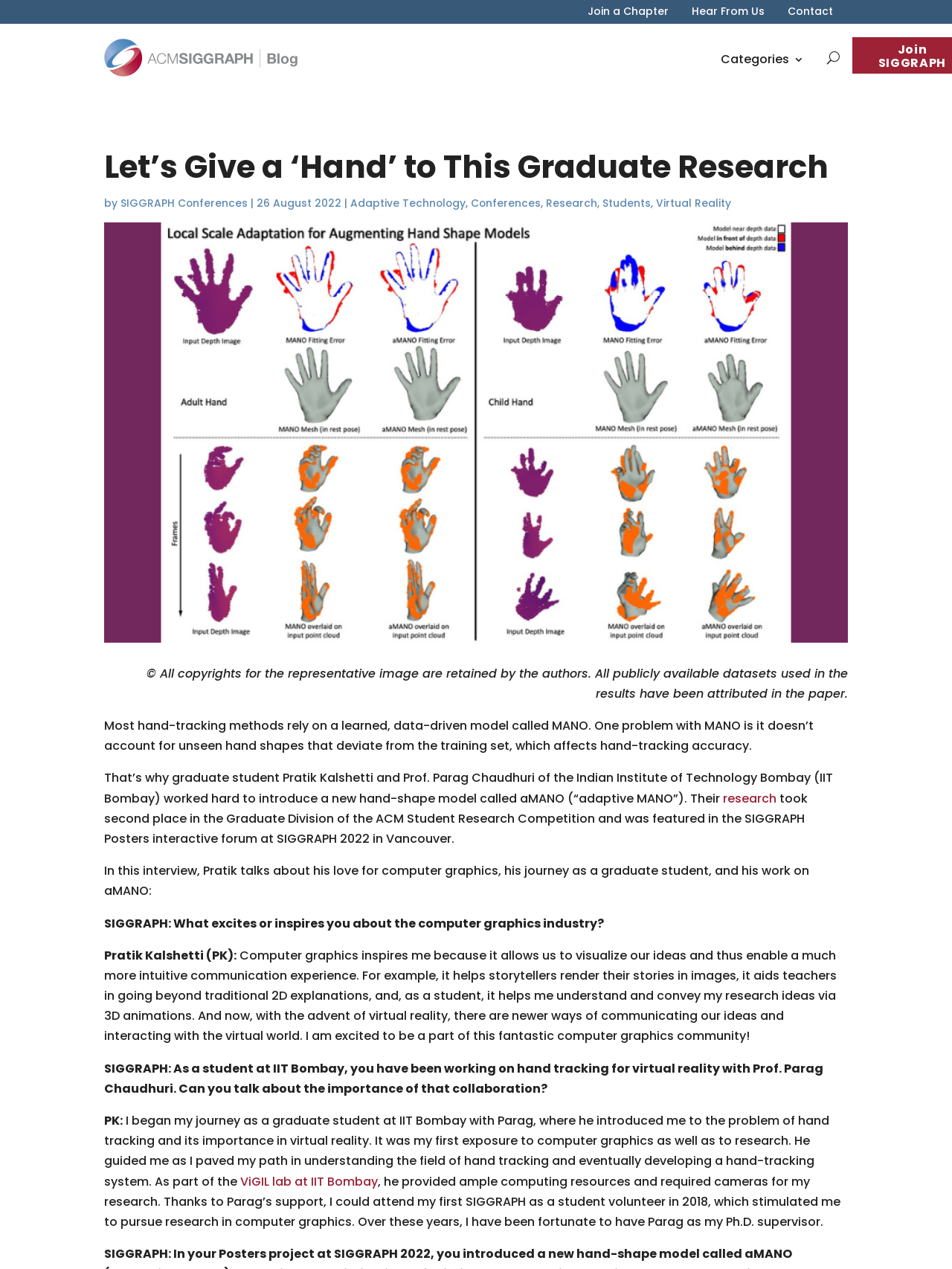Generate a comprehensive description of the webpage content.

This webpage is about a graduate research project on hand tracking in virtual reality. At the top, there are several links to navigate to different sections of the website, including "Join a Chapter", "Hear From Us", and "Contact". Below these links, there is a heading that reads "Let's Give a 'Hand' to This Graduate Research" followed by a subheading with the author's name and date.

To the right of the heading, there is an image that takes up most of the width of the page. Below the image, there is a paragraph of text that explains the problem with traditional hand-tracking methods and introduces a new hand-shape model called aMANO. The text continues to describe the research project, including its achievements and recognition.

The main content of the page is an interview with the graduate student, Pratik Kalshetti, who talks about his love for computer graphics, his journey as a graduate student, and his work on aMANO. The interview is divided into several sections, each with a question from SIGGRAPH and a response from Pratik. The text is interspersed with links to related topics, such as the ViGIL lab at IIT Bombay.

At the bottom of the page, there is a copyright notice and a statement about the representative image used on the page. Overall, the webpage is focused on showcasing the graduate research project and providing an in-depth look at the student's work and experiences.